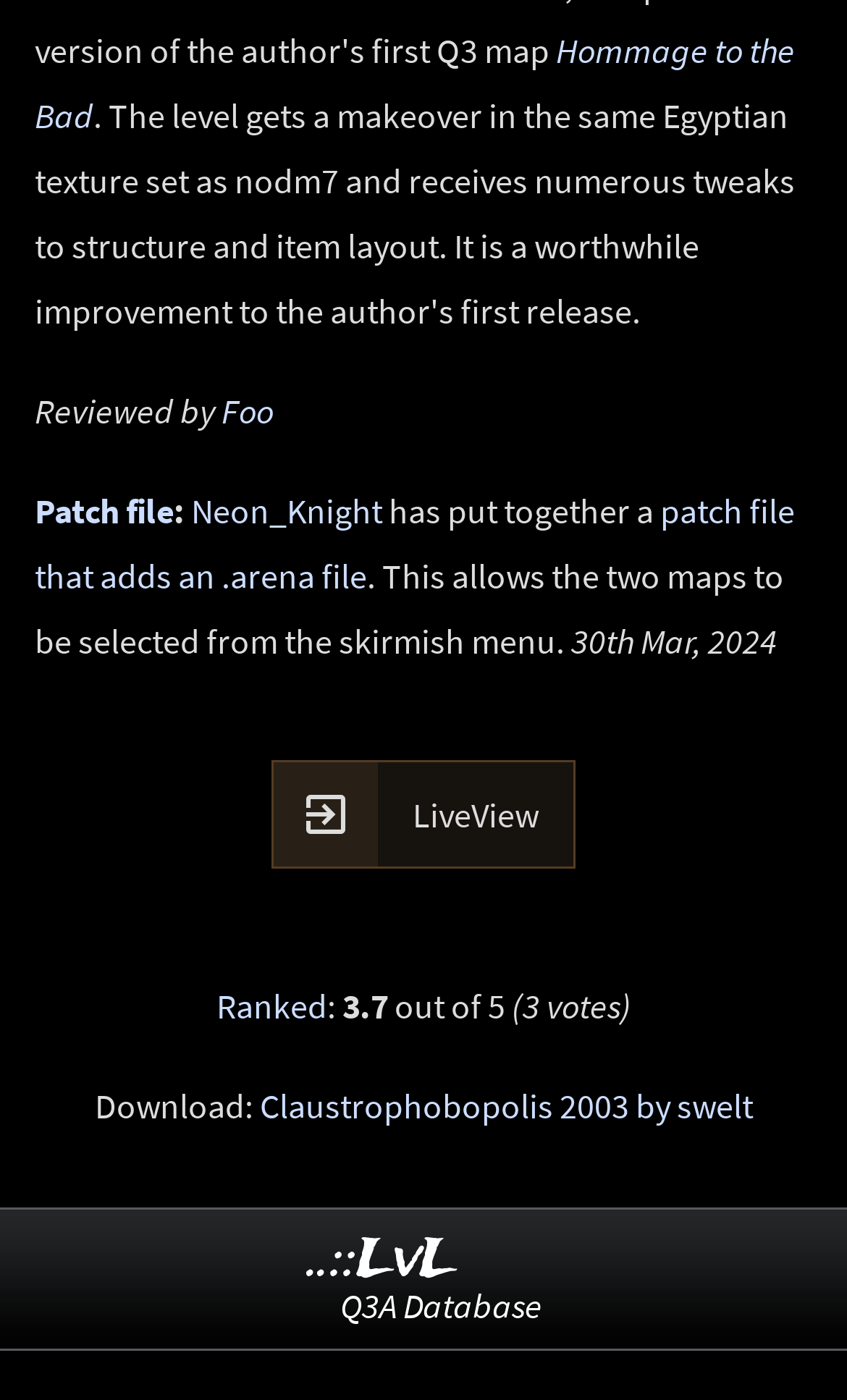When was the patch file created?
Look at the image and construct a detailed response to the question.

I saw the date '30th Mar, 2024' in the text, which I assume is the creation date of the patch file.